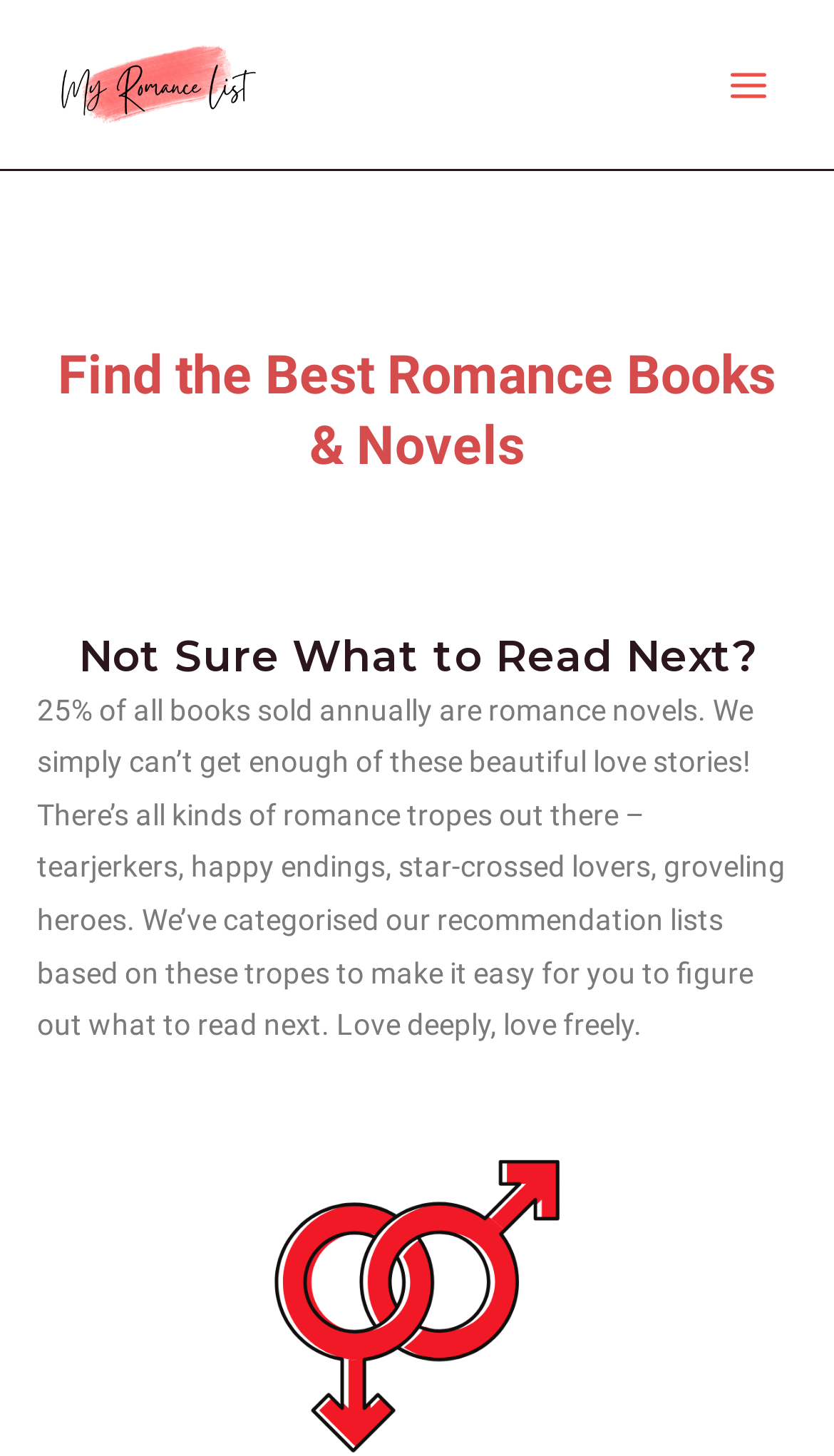Review the image closely and give a comprehensive answer to the question: What is the tone of the text on this website?

The text on the webpage is informative, providing statistics and explanations about romance novels. At the same time, it has an enthusiastic tone, using phrases like 'We simply can’t get enough of these beautiful love stories!' and 'Love deeply, love freely.' This tone suggests that the website is passionate about romance novels and wants to share that enthusiasm with its users.